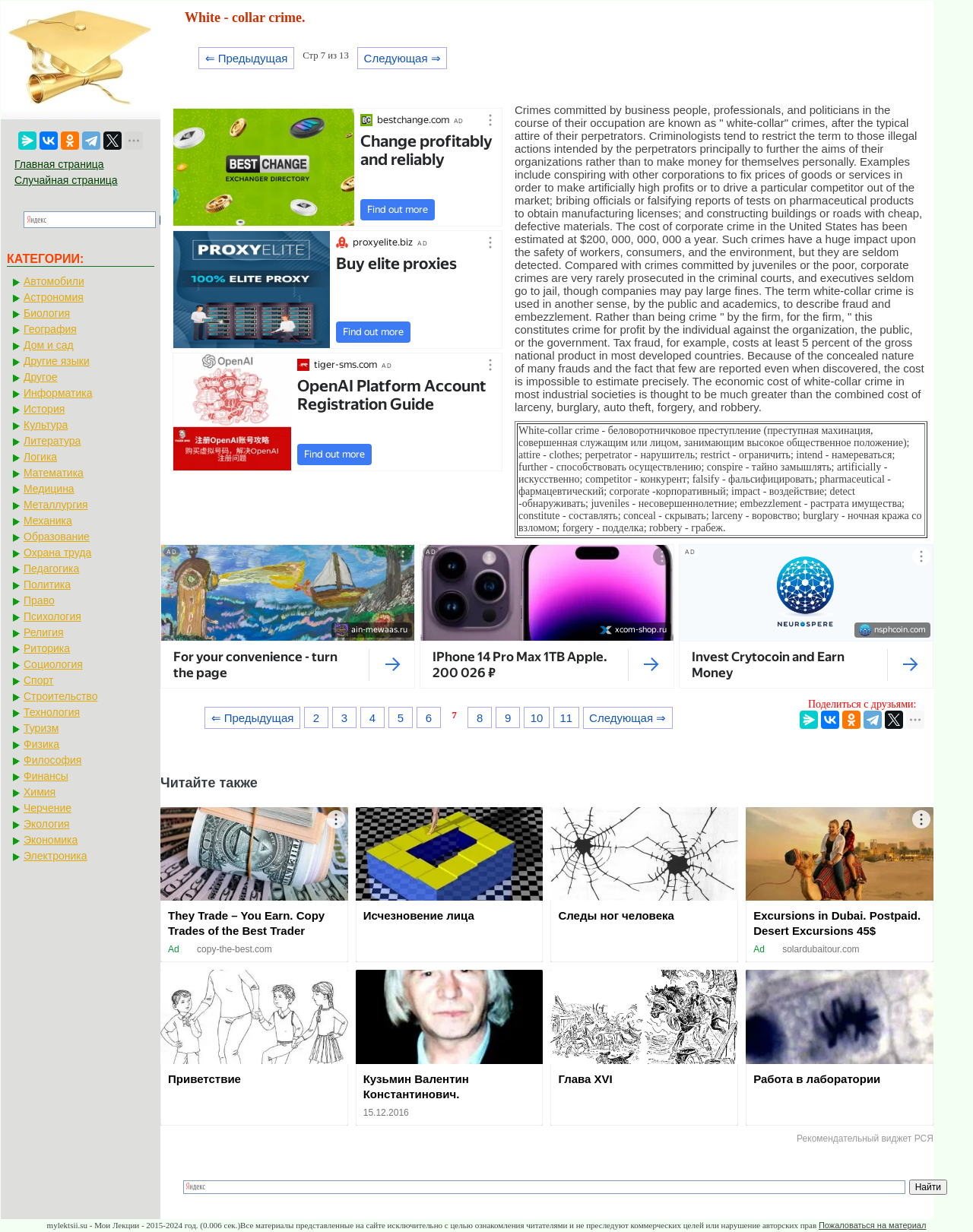Identify the bounding box coordinates for the UI element described by the following text: "Финансы". Provide the coordinates as four float numbers between 0 and 1, in the format [left, top, right, bottom].

[0.011, 0.624, 0.159, 0.635]